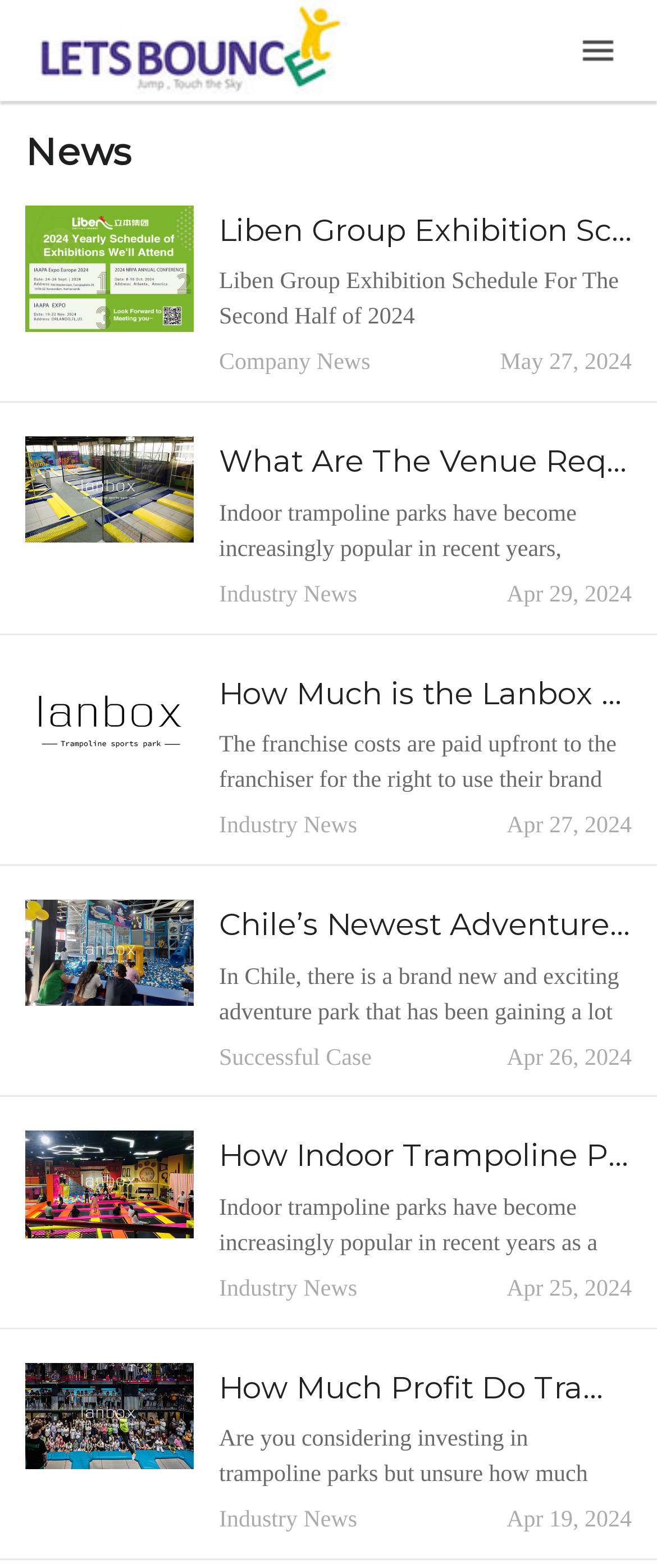What is the company name of the trampoline park manufacturer?
Answer the question based on the image using a single word or a brief phrase.

Liben Group Corporation